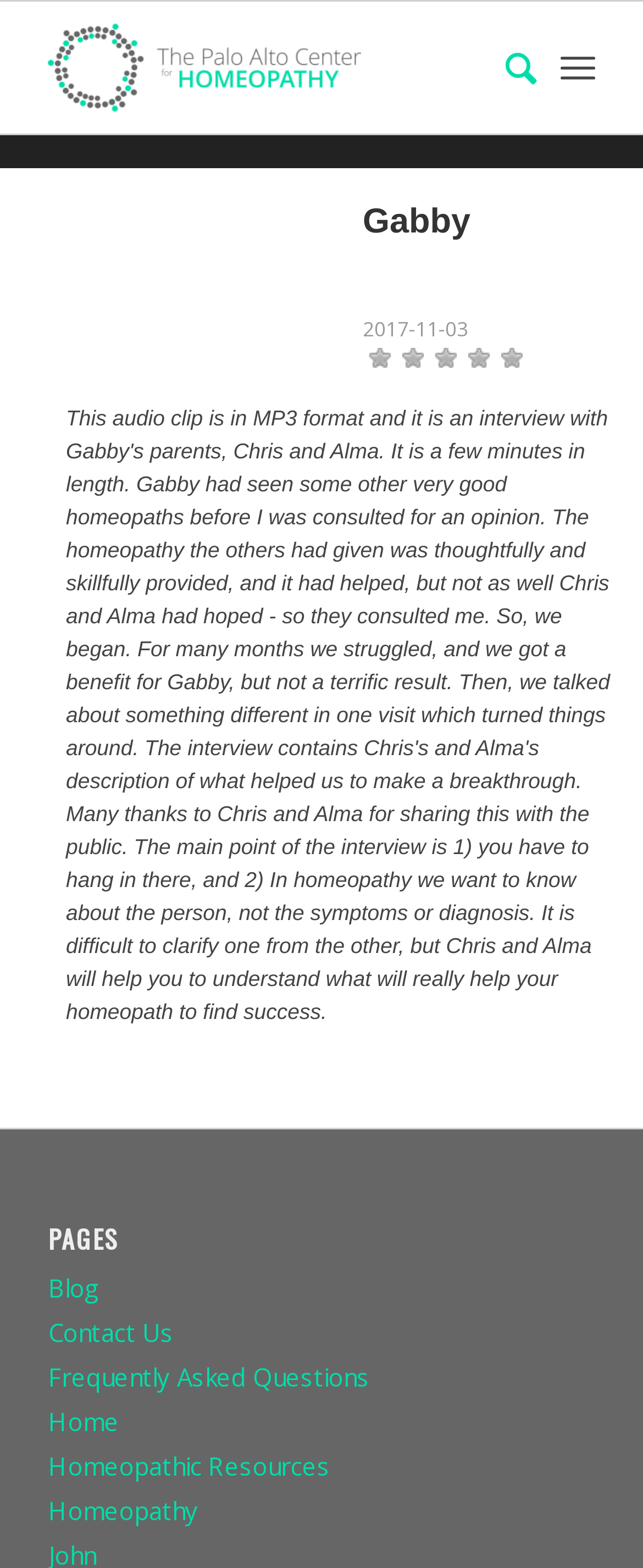Find the bounding box coordinates of the clickable region needed to perform the following instruction: "click the link to the home page". The coordinates should be provided as four float numbers between 0 and 1, i.e., [left, top, right, bottom].

[0.075, 0.896, 0.185, 0.917]